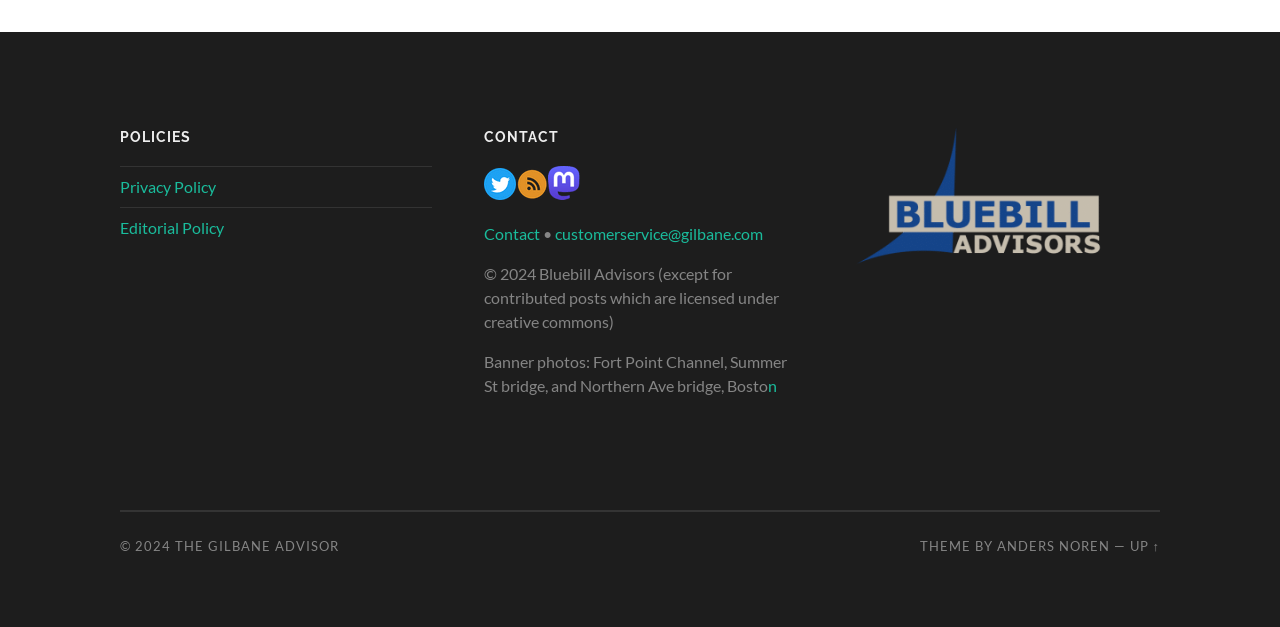Locate the bounding box coordinates of the clickable element to fulfill the following instruction: "Share the article on Twitter". Provide the coordinates as four float numbers between 0 and 1 in the format [left, top, right, bottom].

None